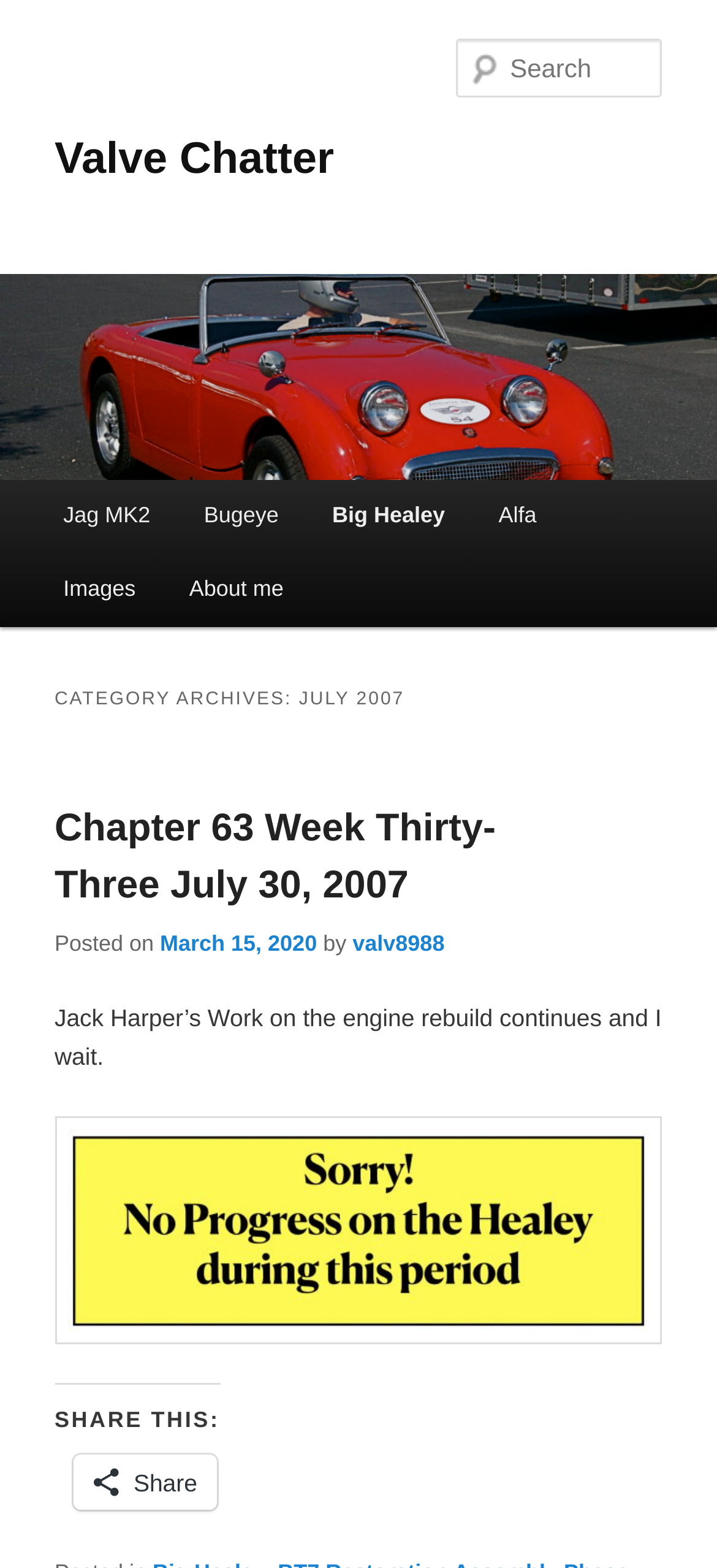Please identify the bounding box coordinates of the region to click in order to complete the given instruction: "Search for something". The coordinates should be four float numbers between 0 and 1, i.e., [left, top, right, bottom].

[0.637, 0.025, 0.924, 0.062]